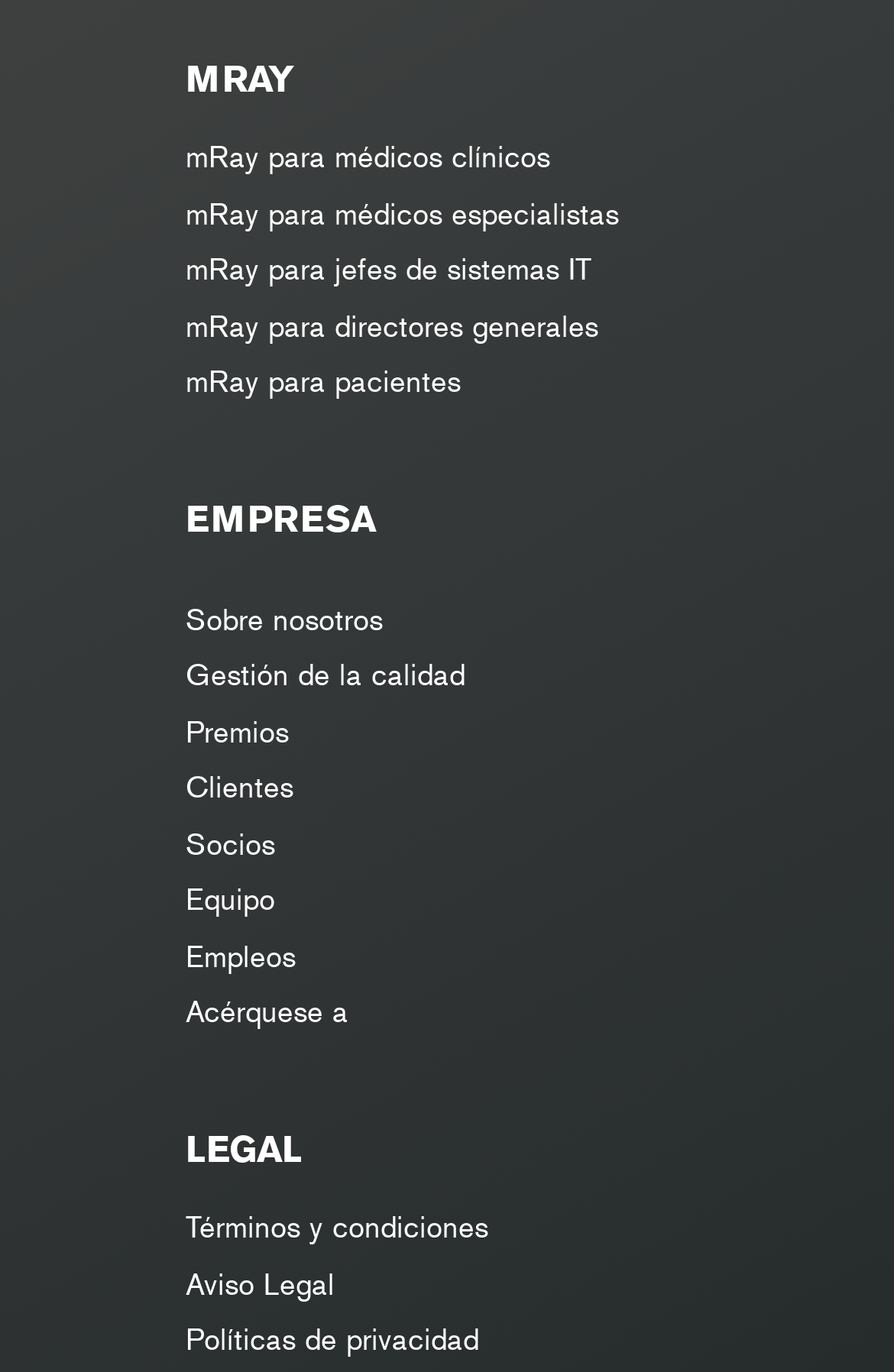How many main categories are there?
Based on the visual content, answer with a single word or a brief phrase.

3